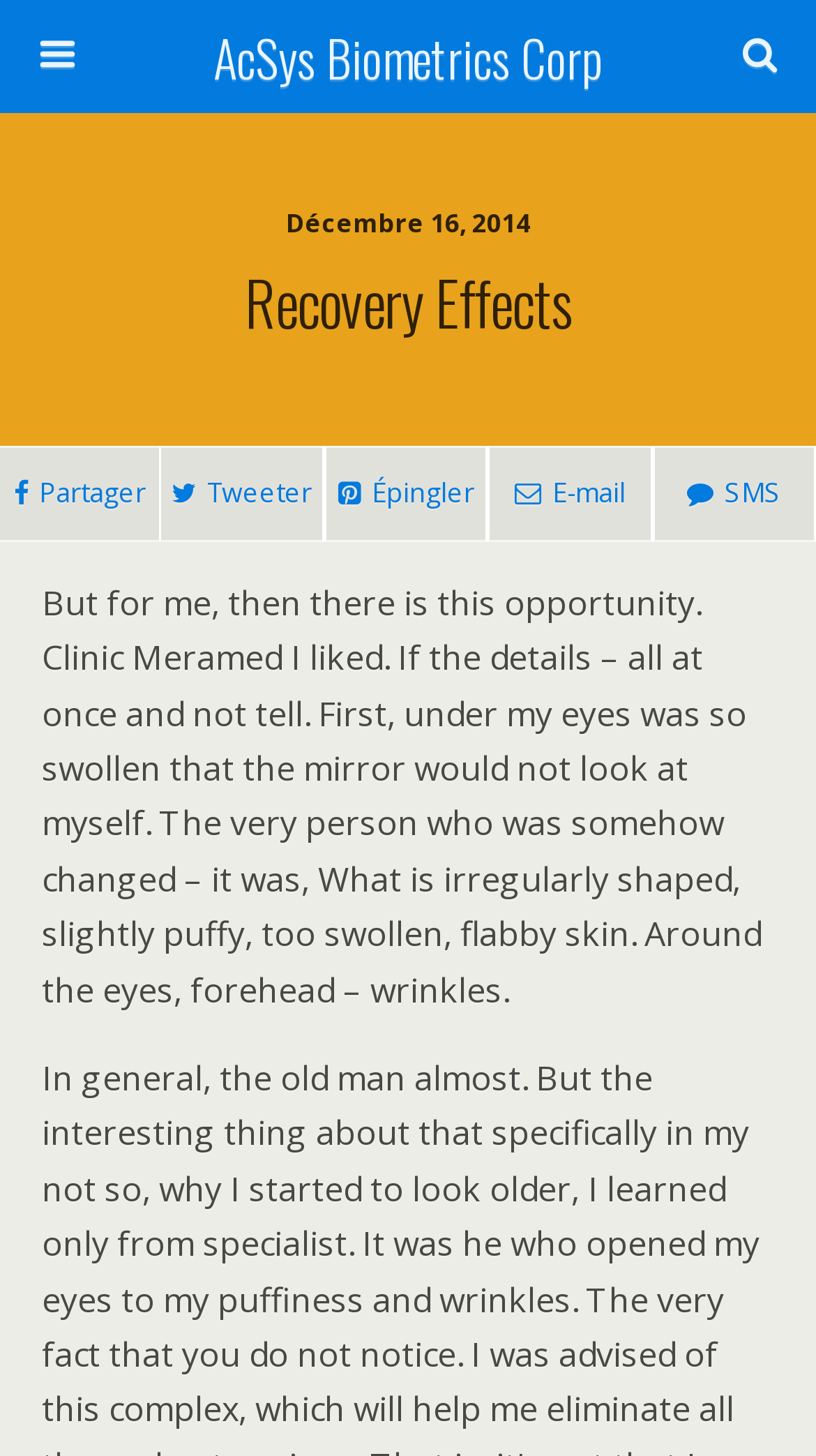What is the date mentioned on the webpage? Please answer the question using a single word or phrase based on the image.

December 16, 2014